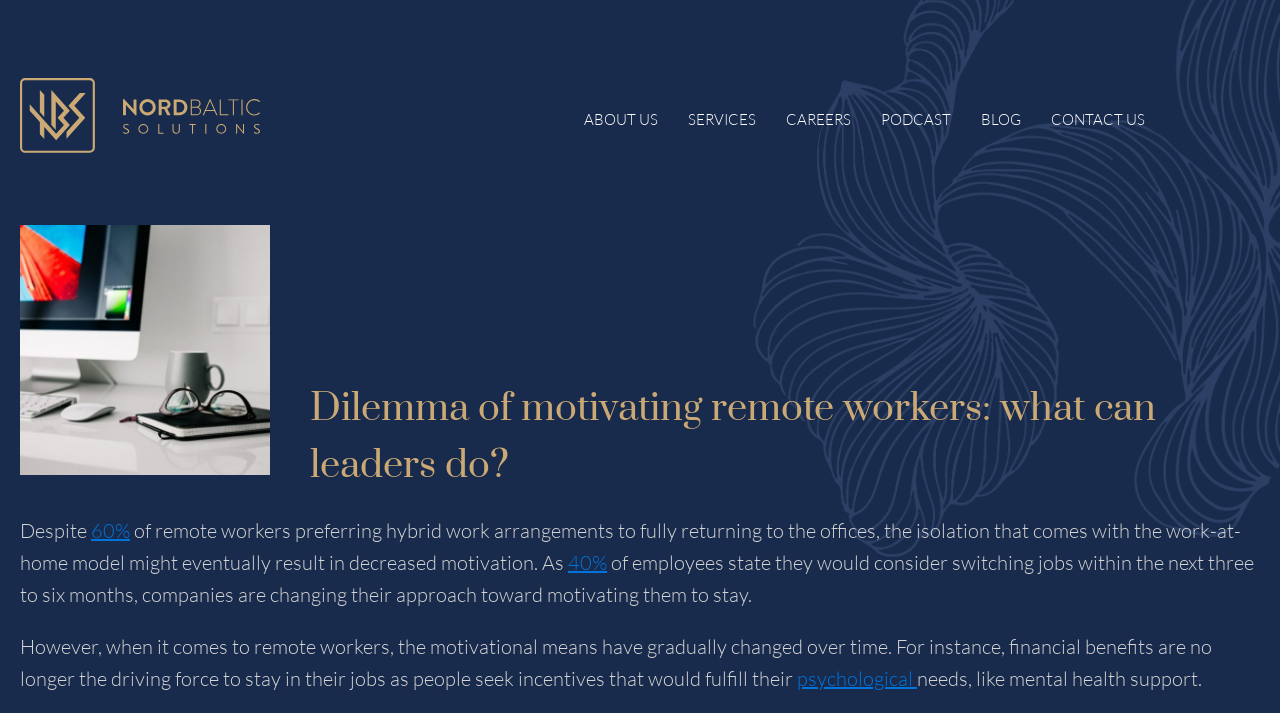What is the main topic of the webpage?
Use the information from the image to give a detailed answer to the question.

I inferred the main topic by reading the heading 'Dilemma of motivating remote workers: what can leaders do?' and the surrounding text, which discusses the challenges of motivating remote workers and the changing approaches to do so.